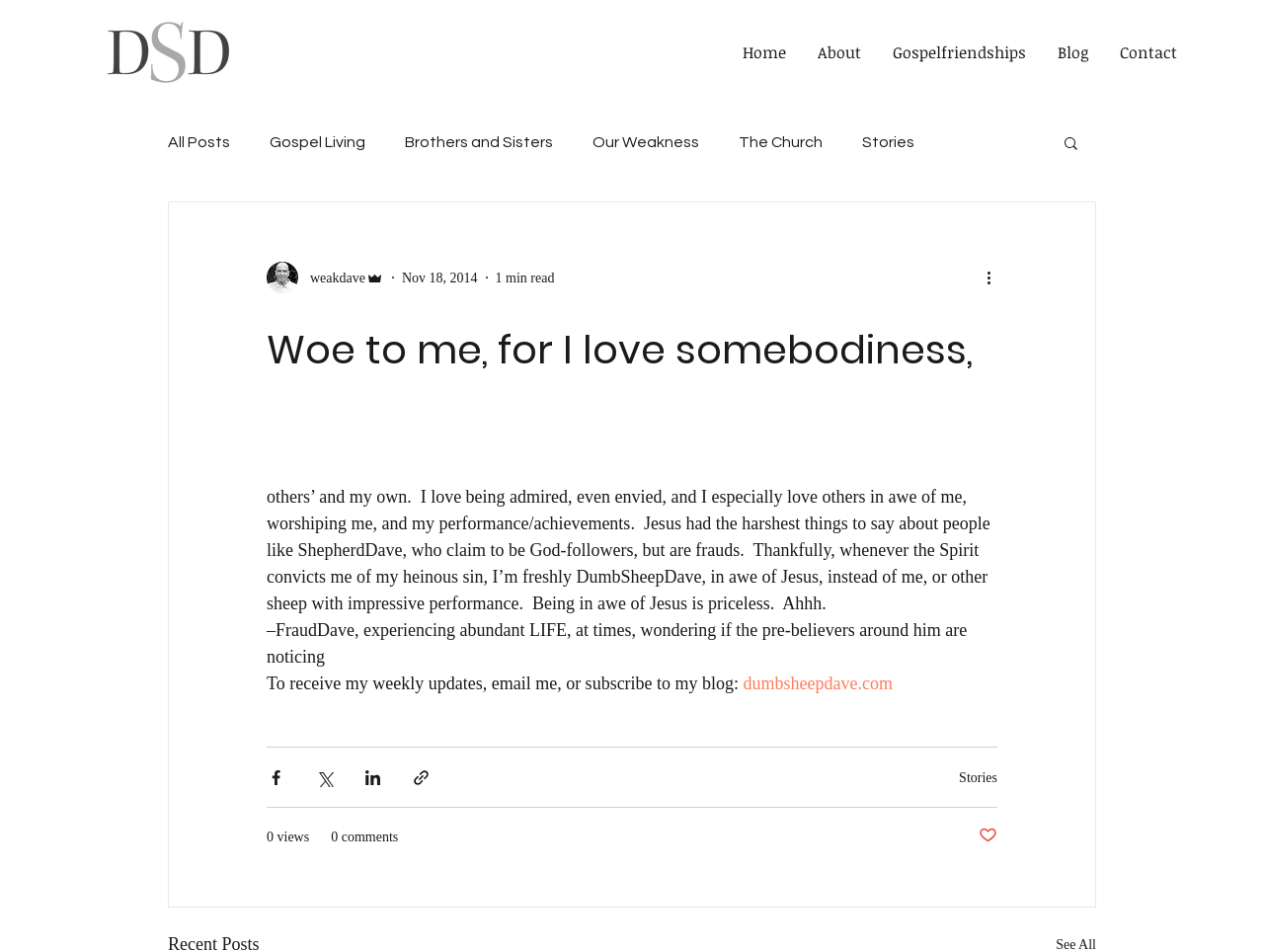Determine the bounding box coordinates for the area you should click to complete the following instruction: "Read 'About SGCCI'".

None